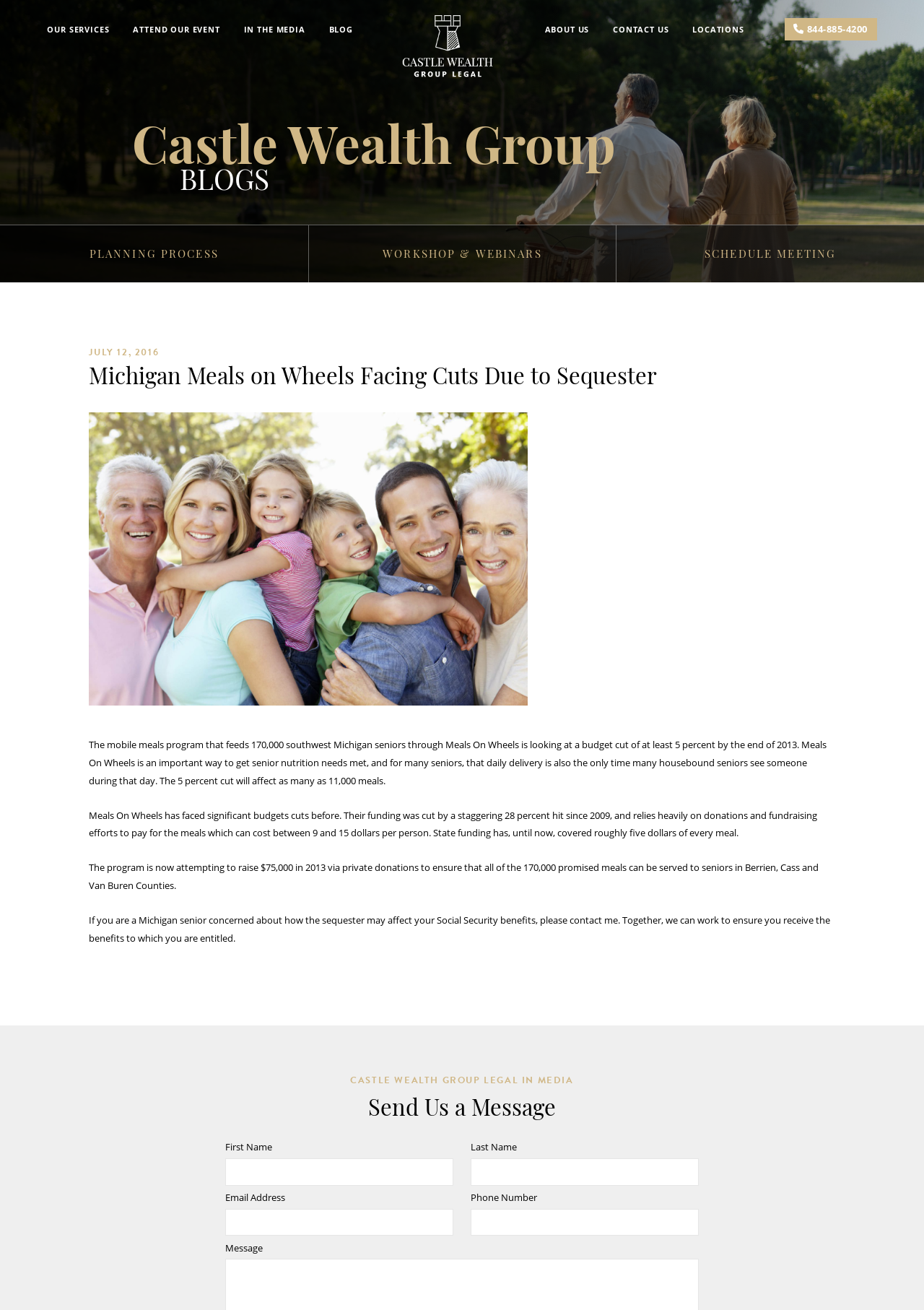Explain in detail what you observe on this webpage.

The webpage is about Castle Wealth Group, with a focus on a news article about Michigan Meals on Wheels facing budget cuts due to sequestration. At the top of the page, there are nine navigation links, including "OUR SERVICES", "ATTEND OUR EVENT", "IN THE MEDIA", "BLOG", "HOME", "ABOUT US", "CONTACT US", "LOCATIONS", and a phone number link. Below these links, there is a large heading "Castle Wealth Group" followed by a smaller heading "BLOGS".

The main content of the page is an article about Michigan Meals on Wheels, which is divided into several sections. The article title "Michigan Meals on Wheels Facing Cuts Due to Sequester" is displayed prominently, followed by a figure, likely an image. The article text is divided into four paragraphs, discussing the impact of budget cuts on Meals On Wheels, the program's history of funding cuts, and the efforts to raise private donations to ensure meal delivery to seniors in Berrien, Cass, and Van Buren Counties.

Below the article, there are two headings, "CASTLE WEALTH GROUP LEGAL IN MEDIA" and "Send Us a Message". The latter is followed by a contact form with fields for first name, last name, email address, phone number, and message.

Overall, the webpage has a clear structure, with navigation links at the top, a prominent article in the middle, and a contact form at the bottom.